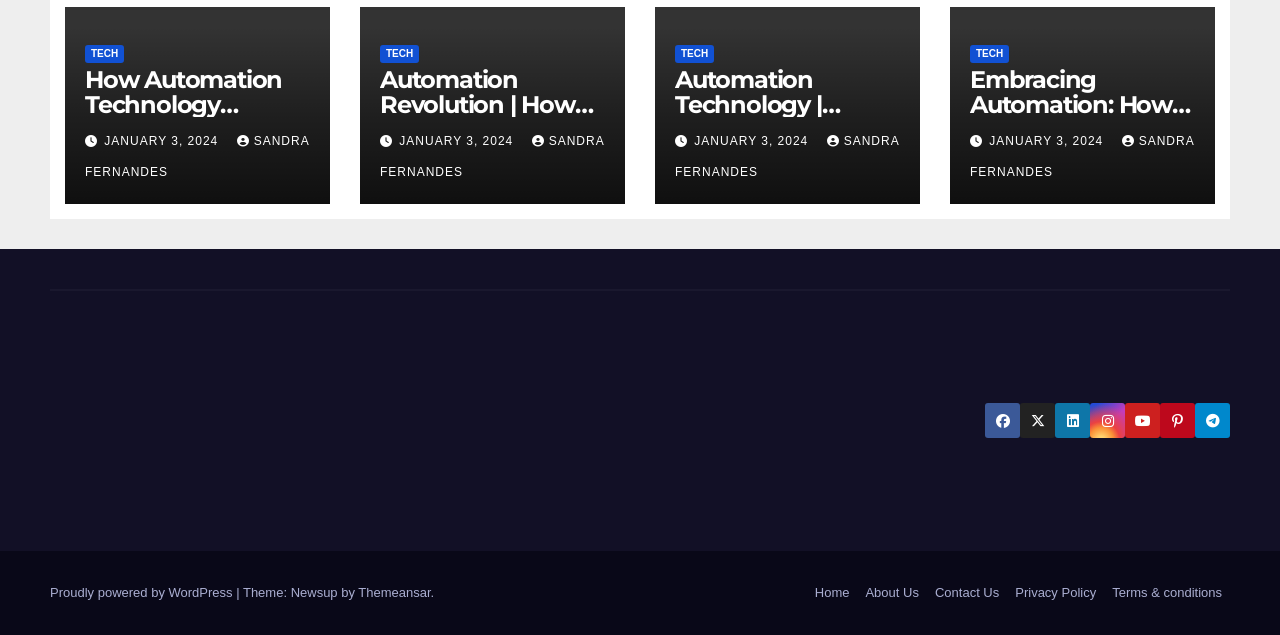Please identify the bounding box coordinates of the area that needs to be clicked to follow this instruction: "Read the article 'How Automation Technology Streamlines Business Operations'".

[0.066, 0.105, 0.242, 0.184]